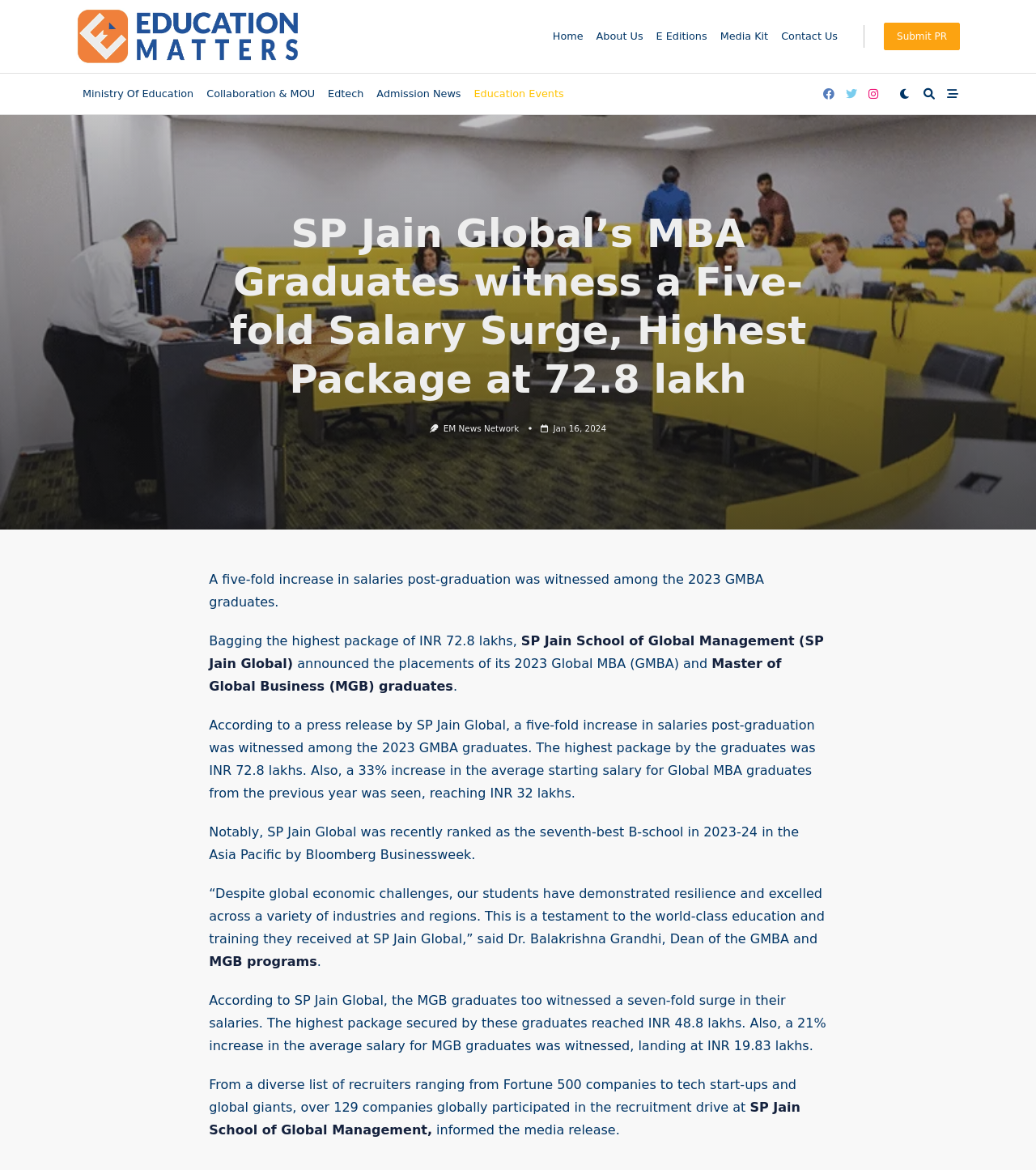Elaborate on the webpage's design and content in a detailed caption.

The webpage is an article from Education Matters Magazine, with a prominent heading "SP Jain Global’s MBA Graduates witness a Five-fold Salary Surge, Highest Package at 72.8 lakh" at the top center of the page. Below the heading, there is a link to "EM News Network" and an image on the right side. 

On the top right corner, there are several links to different sections of the website, including "Home", "About Us", "E Editions", "Media Kit", and "Contact Us". Next to these links, there is a "Submit PR" button. 

On the top left corner, there are more links to specific topics, such as "Ministry Of Education", "Collaboration & MOU", "Edtech", "Admission News", and "Education Events". 

The main article content starts below the heading, with a brief introduction to the topic. The text is divided into several paragraphs, describing the salary surge of SP Jain Global's MBA graduates, including the highest package and average starting salary. There are also quotes from the Dean of the GMBA and MGB programs, discussing the achievements of the students. 

Throughout the article, there are no images, but there are several icons and buttons on the top right corner, including social media links and a search button. At the bottom of the page, there is no visible content.